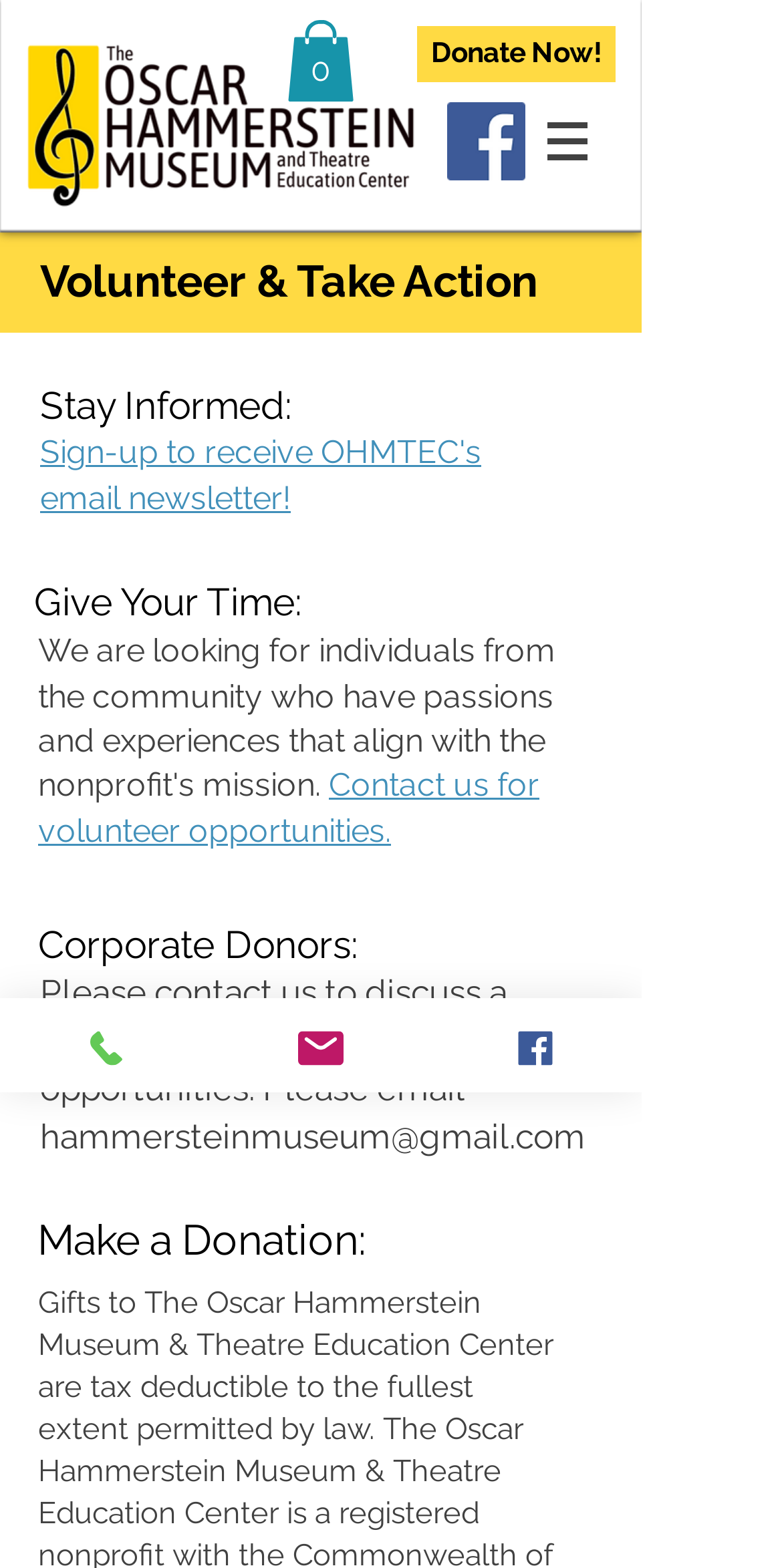Please find the bounding box coordinates of the section that needs to be clicked to achieve this instruction: "Click on 'Are There Any Side Effects of Drachen?'".

None